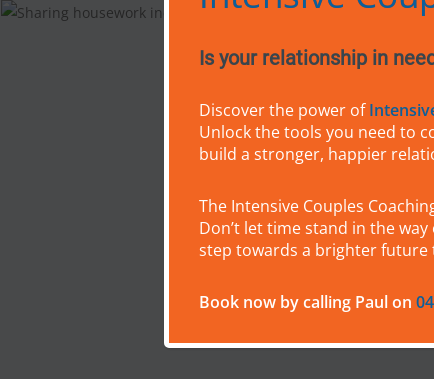Respond to the question below with a single word or phrase:
What is the purpose of the call to action?

Booking sessions